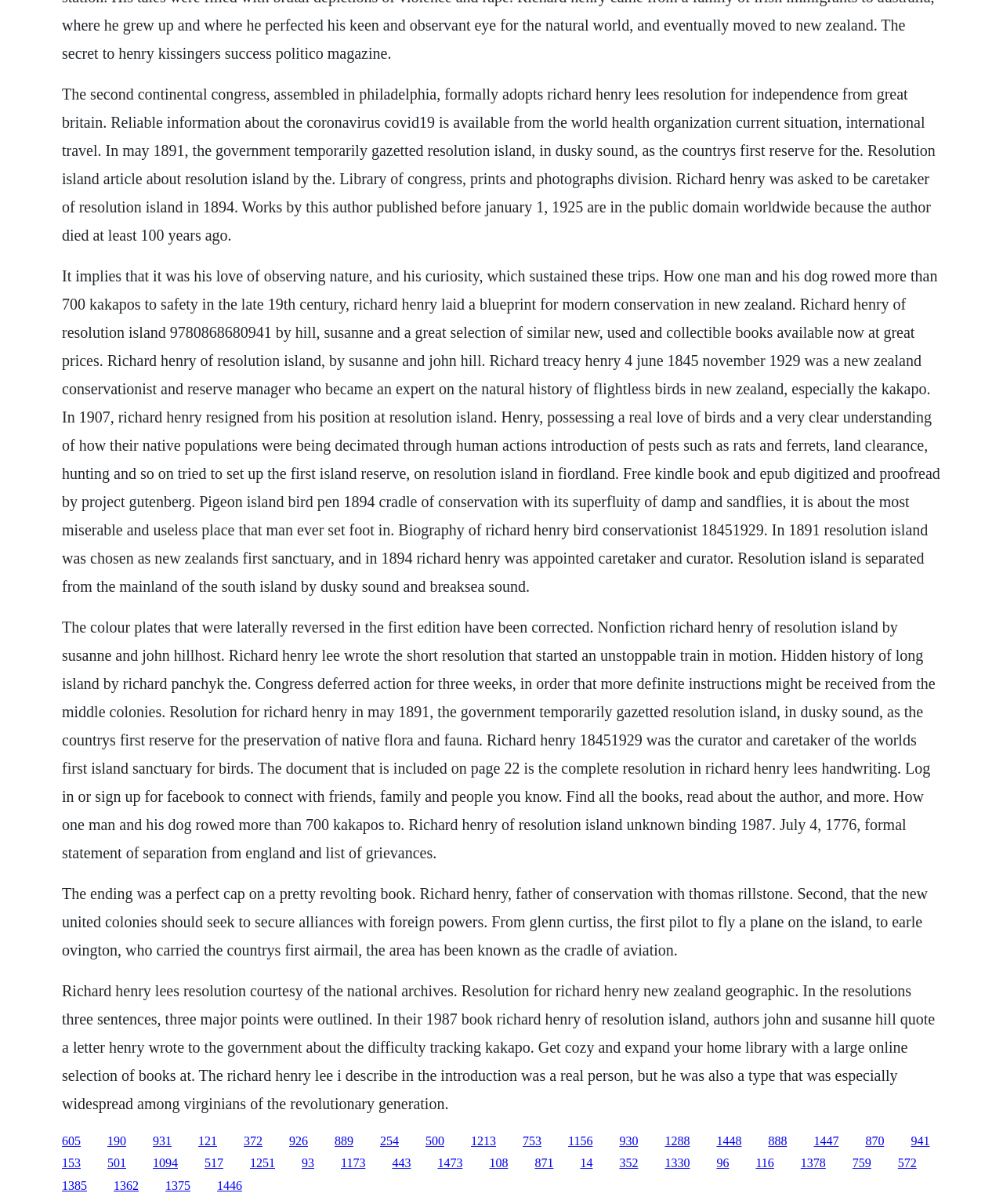What is the name of the island where Richard Henry was appointed caretaker and curator?
Please give a detailed and thorough answer to the question, covering all relevant points.

According to the text, in 1891, Resolution Island was chosen as New Zealand's first sanctuary, and in 1894, Richard Henry was appointed caretaker and curator.